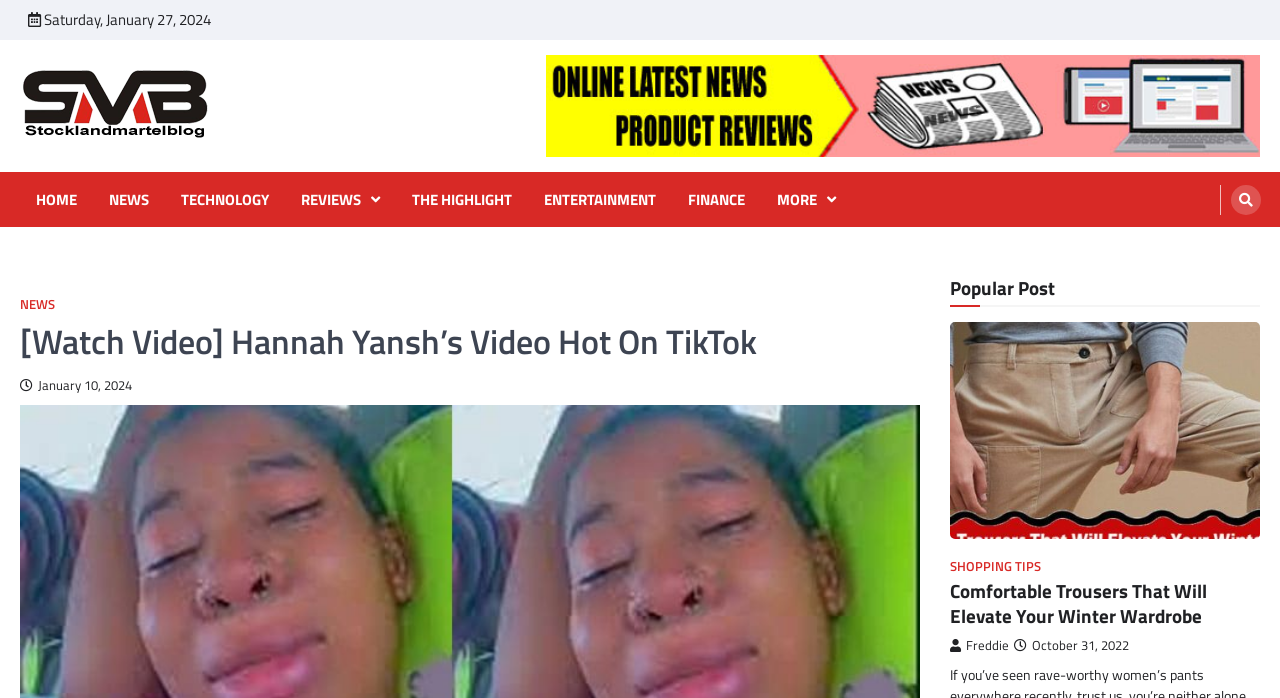Refer to the screenshot and answer the following question in detail:
What is the date of the article?

I found the date of the article by looking at the static text element with the content 'Saturday, January 27, 2024' located at the top of the webpage.